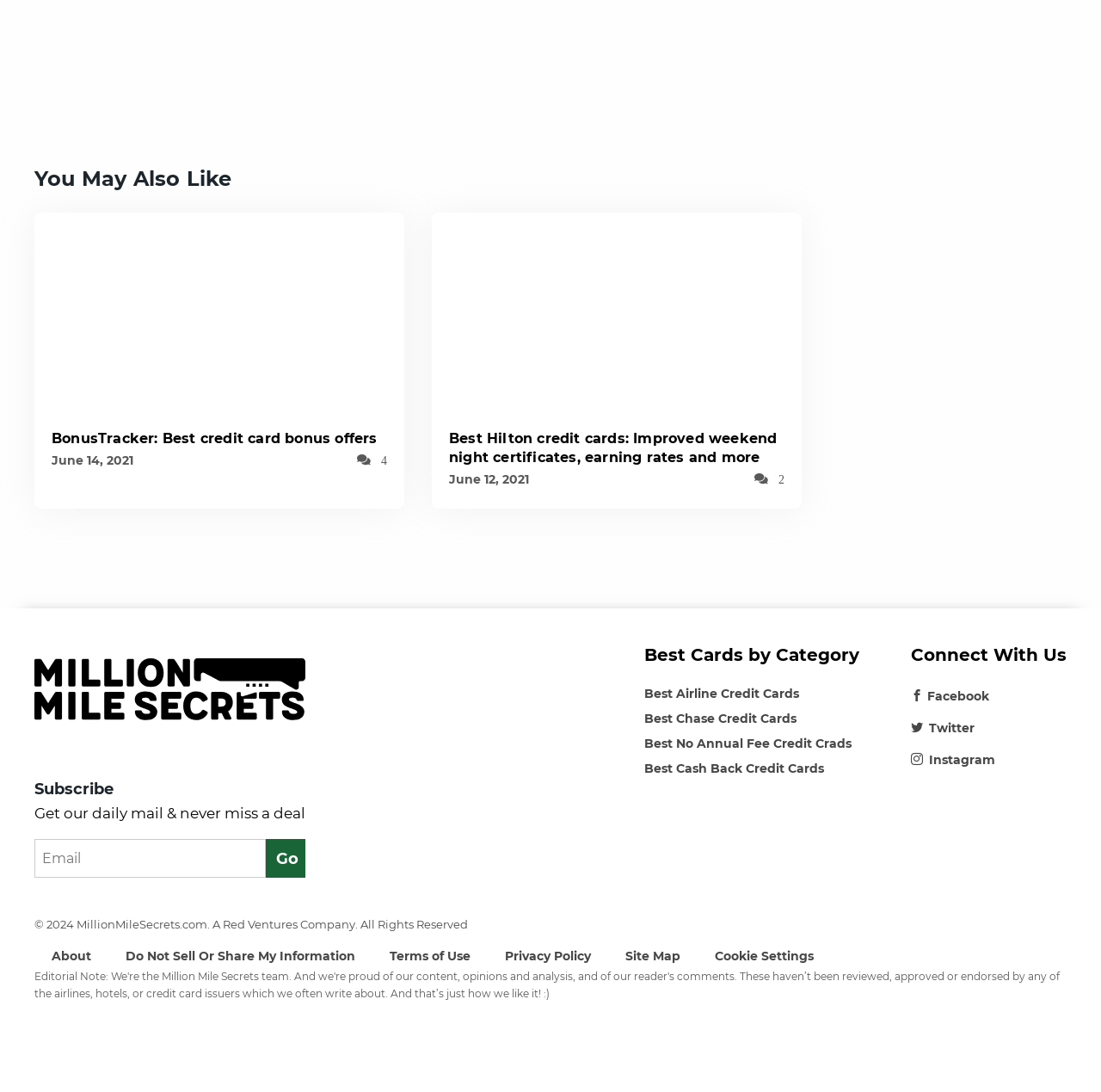Specify the bounding box coordinates of the element's area that should be clicked to execute the given instruction: "Subscribe to the newsletter". The coordinates should be four float numbers between 0 and 1, i.e., [left, top, right, bottom].

[0.031, 0.714, 0.103, 0.731]